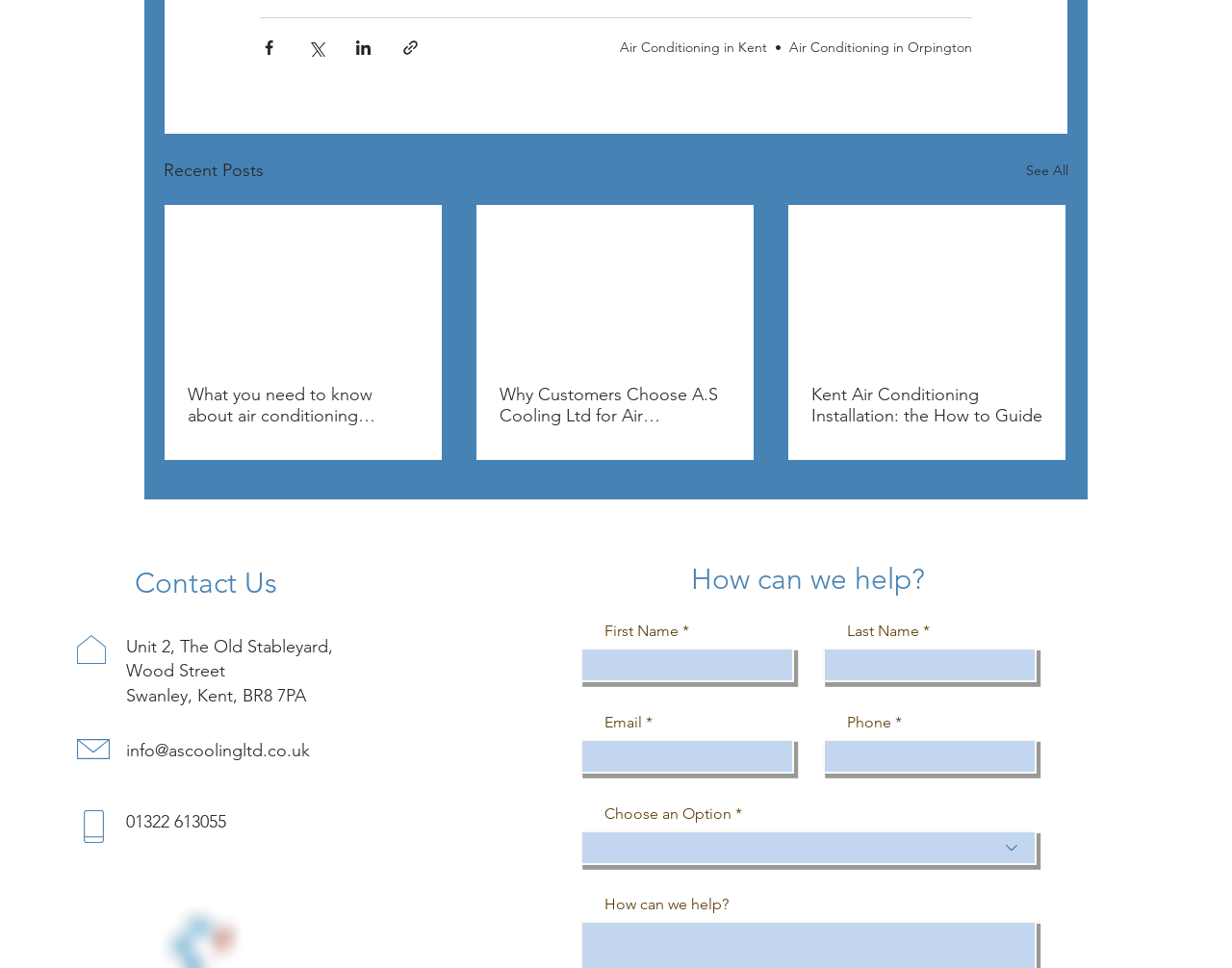Please look at the image and answer the question with a detailed explanation: What is the location of the company?

I found the location of the company from the contact information section, where it is mentioned as 'Swanley, Kent, BR8 7PA', which indicates that the company is located in Kent.